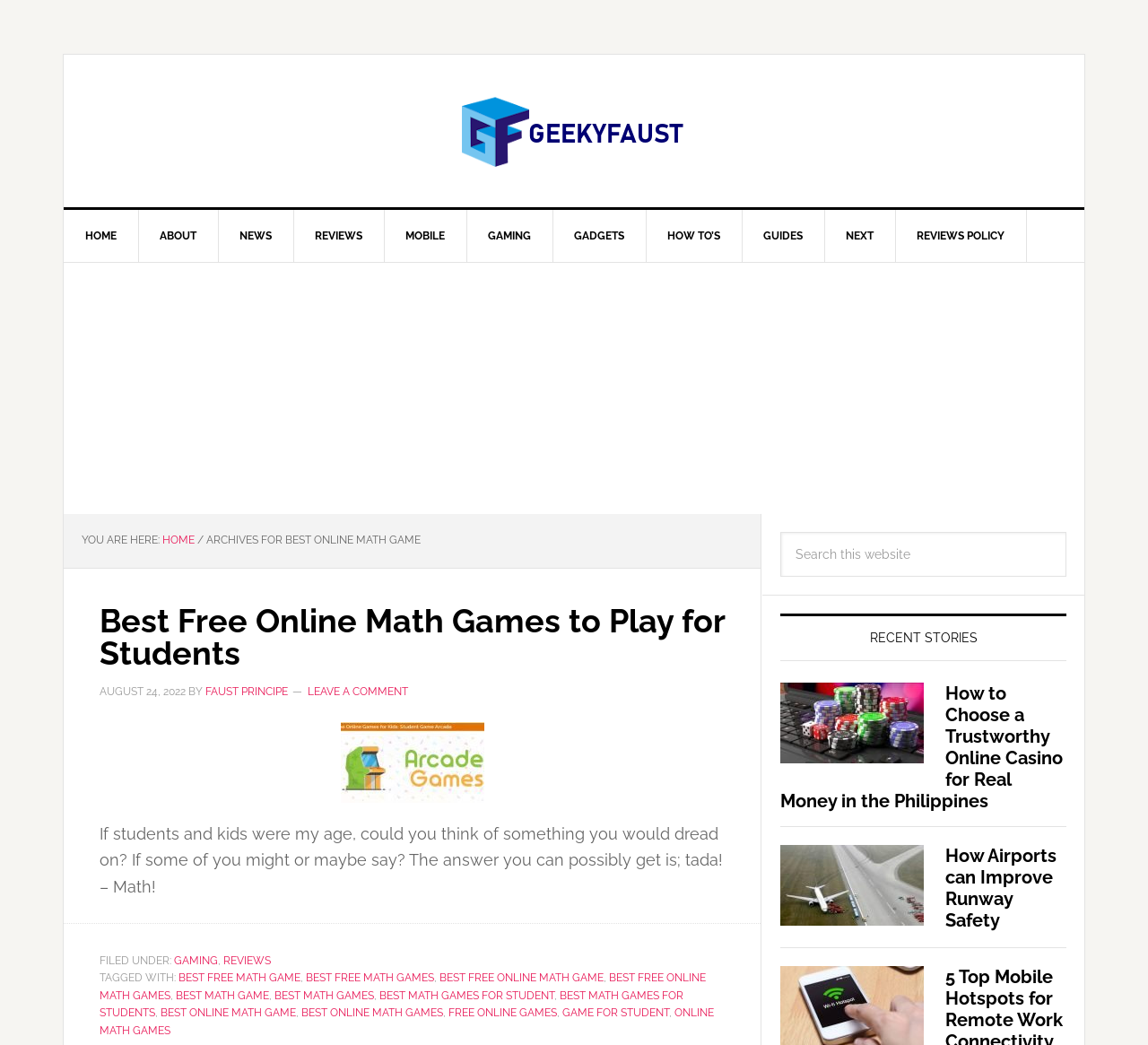Locate the bounding box coordinates of the segment that needs to be clicked to meet this instruction: "Click on the 'HOME' link".

[0.055, 0.201, 0.121, 0.251]